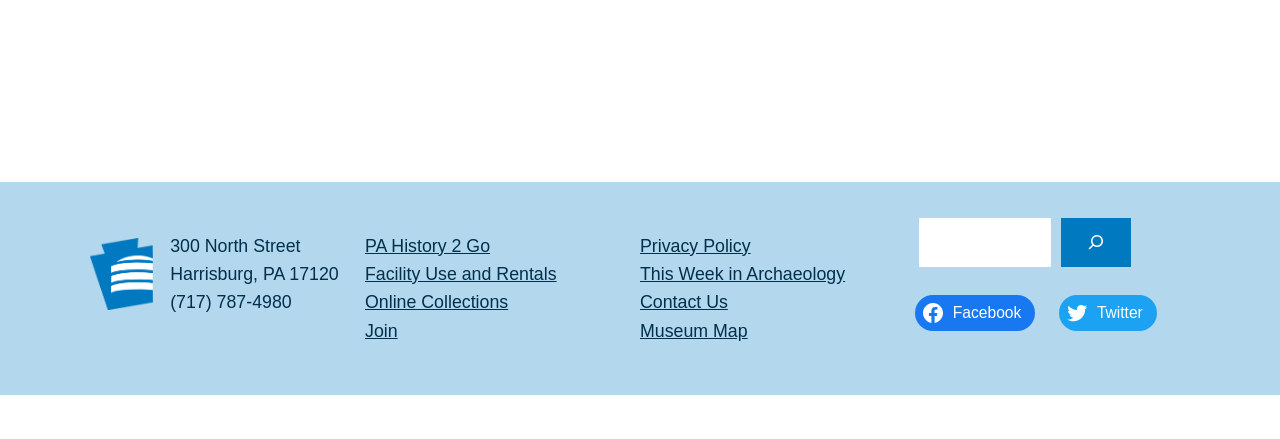How many links are available in the middle section?
Based on the screenshot, answer the question with a single word or phrase.

5